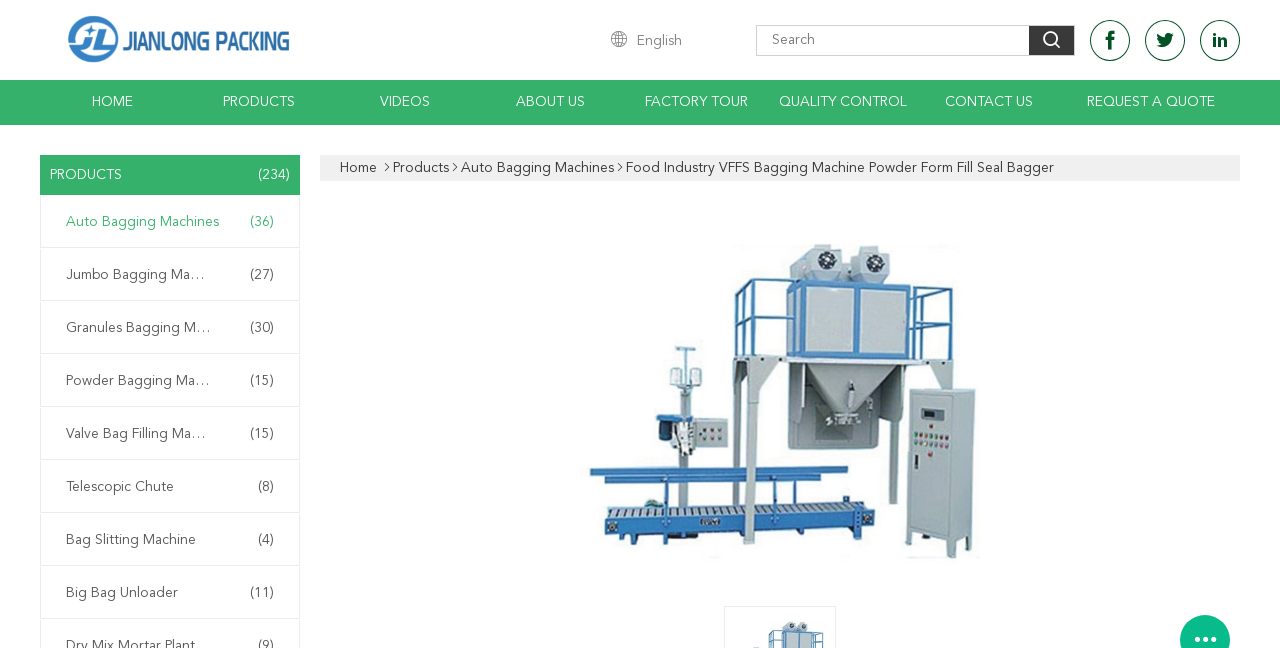Please provide the bounding box coordinate of the region that matches the element description: Valve Bag Filling Machine(15). Coordinates should be in the format (top-left x, top-left y, bottom-right x, bottom-right y) and all values should be between 0 and 1.

[0.044, 0.654, 0.222, 0.685]